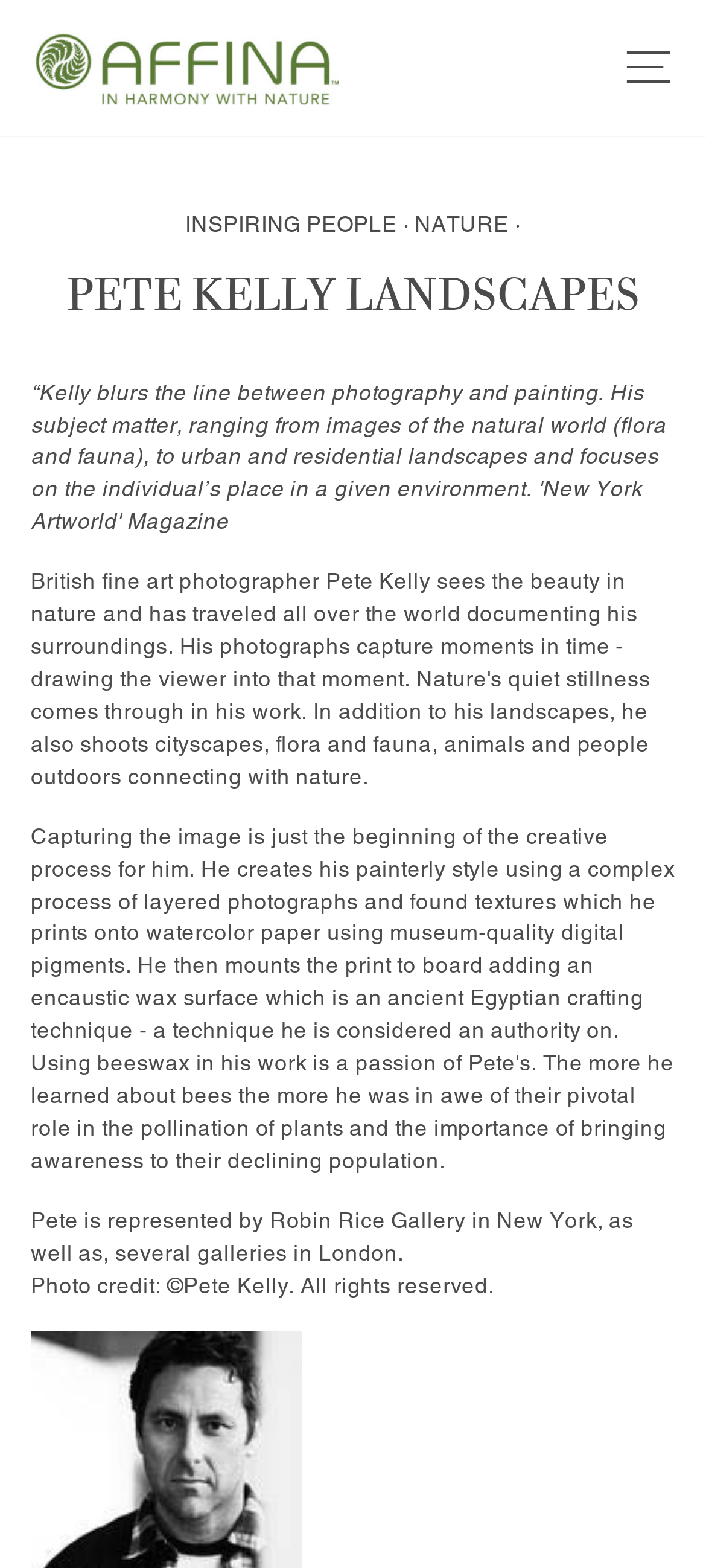What is the theme of the photographer's work?
Please look at the screenshot and answer in one word or a short phrase.

Nature